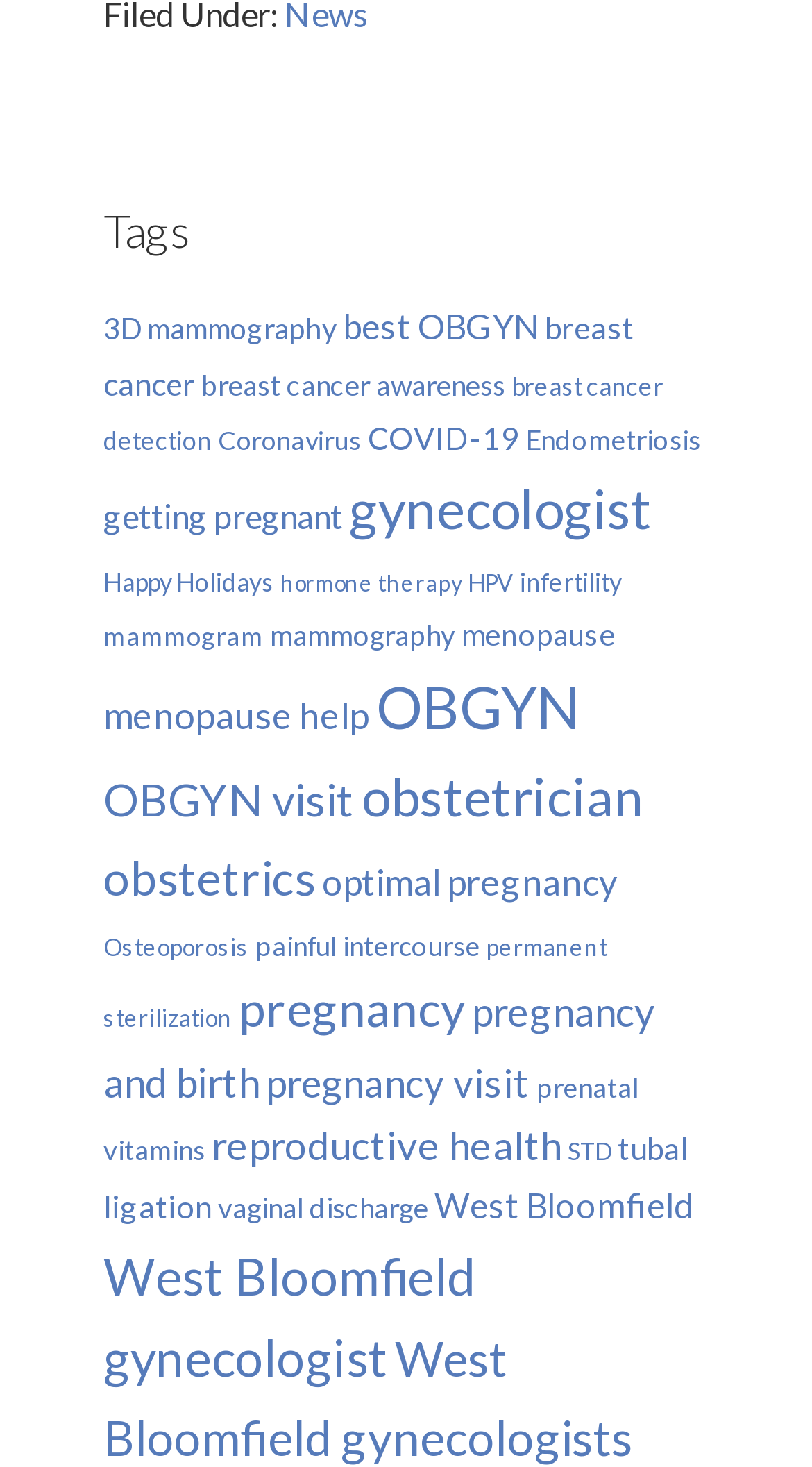Kindly respond to the following question with a single word or a brief phrase: 
How many items are related to OBGYN?

161 items